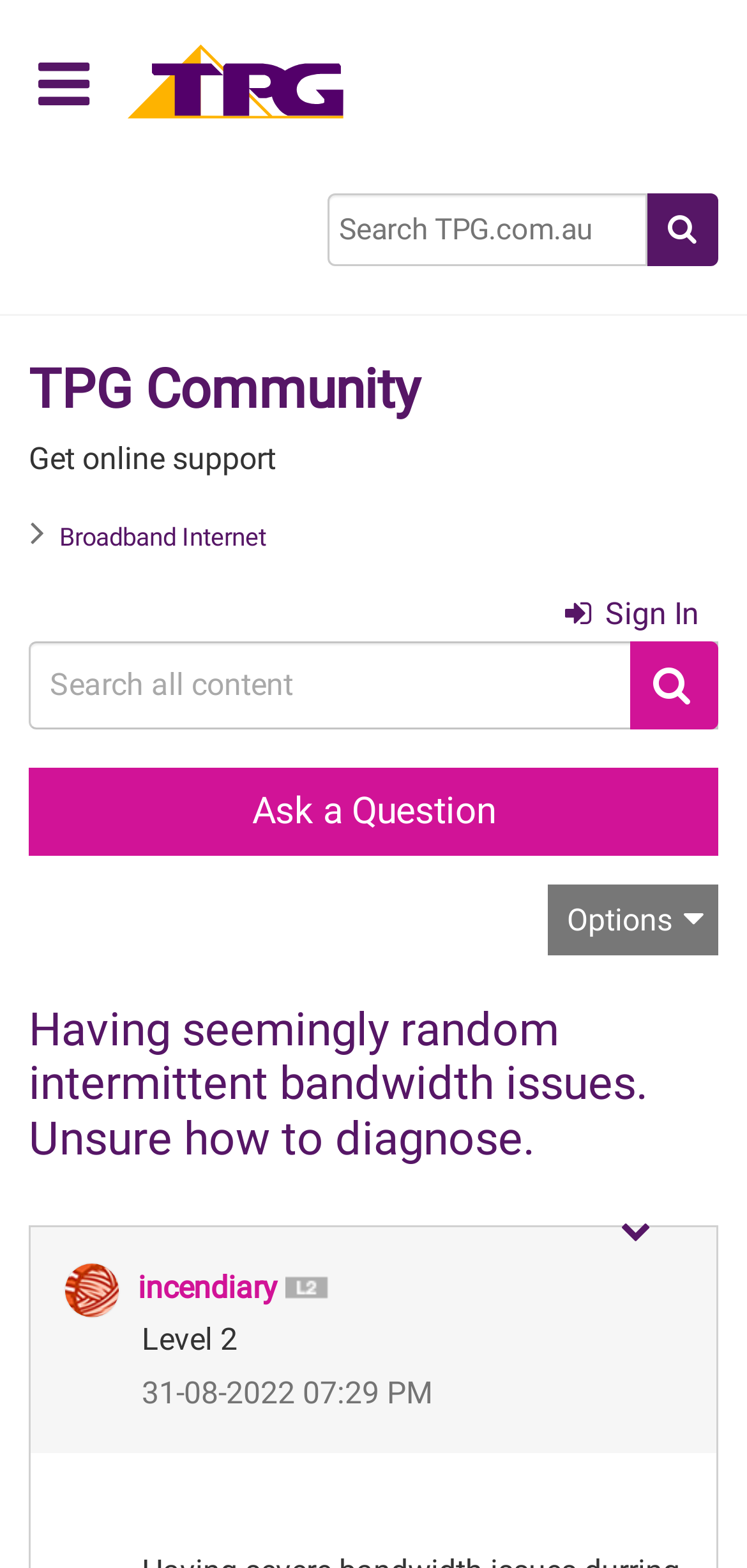Please find the bounding box coordinates of the element's region to be clicked to carry out this instruction: "Search for specific content".

None